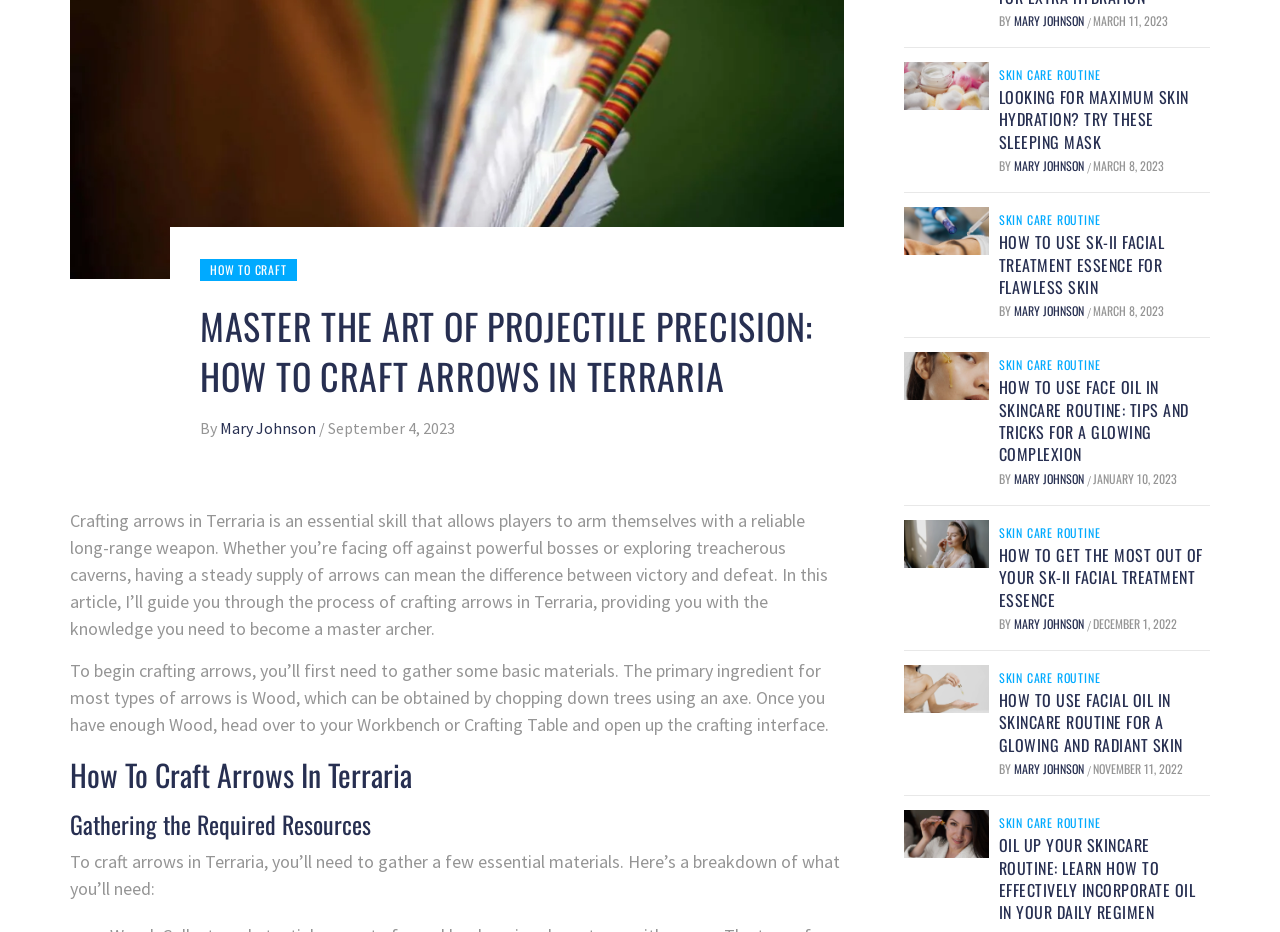From the webpage screenshot, predict the bounding box of the UI element that matches this description: "Skin Care Routine".

[0.78, 0.074, 0.864, 0.087]